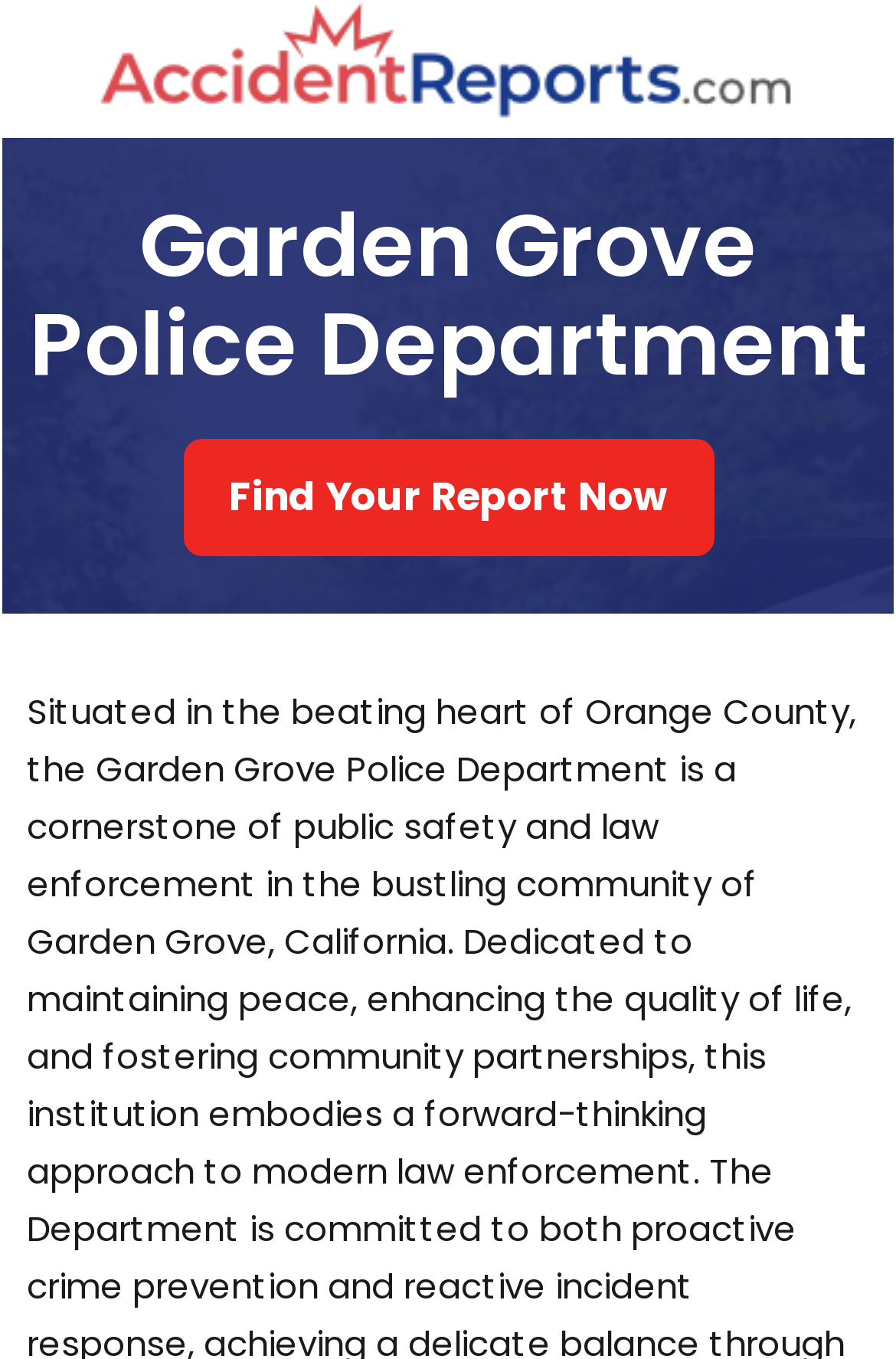Based on the element description, predict the bounding box coordinates (top-left x, top-left y, bottom-right x, bottom-right y) for the UI element in the screenshot: Find Your Report Now

[0.204, 0.323, 0.796, 0.409]